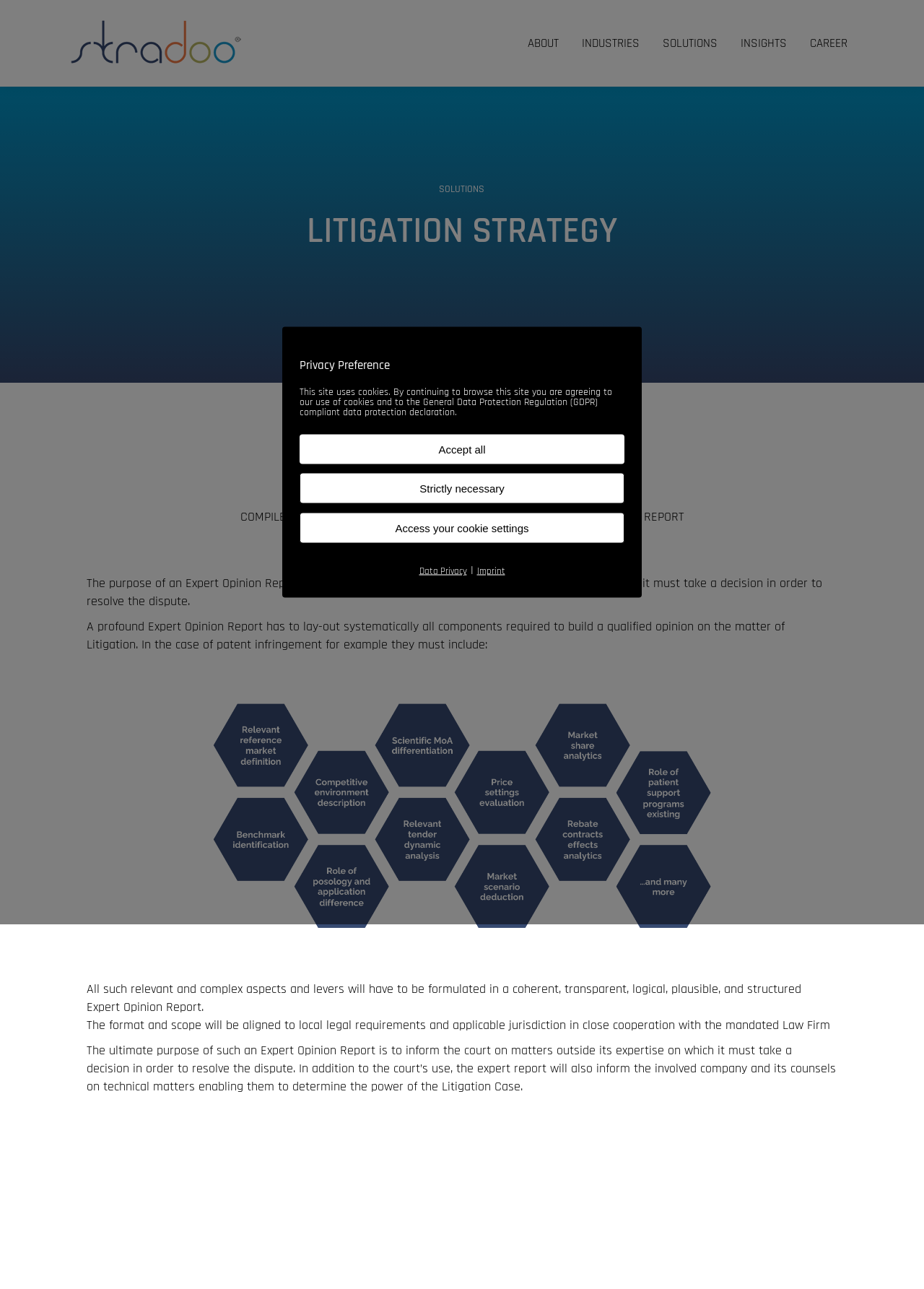Use a single word or phrase to answer the question: What is the ultimate purpose of an Expert Opinion Report?

To inform the court